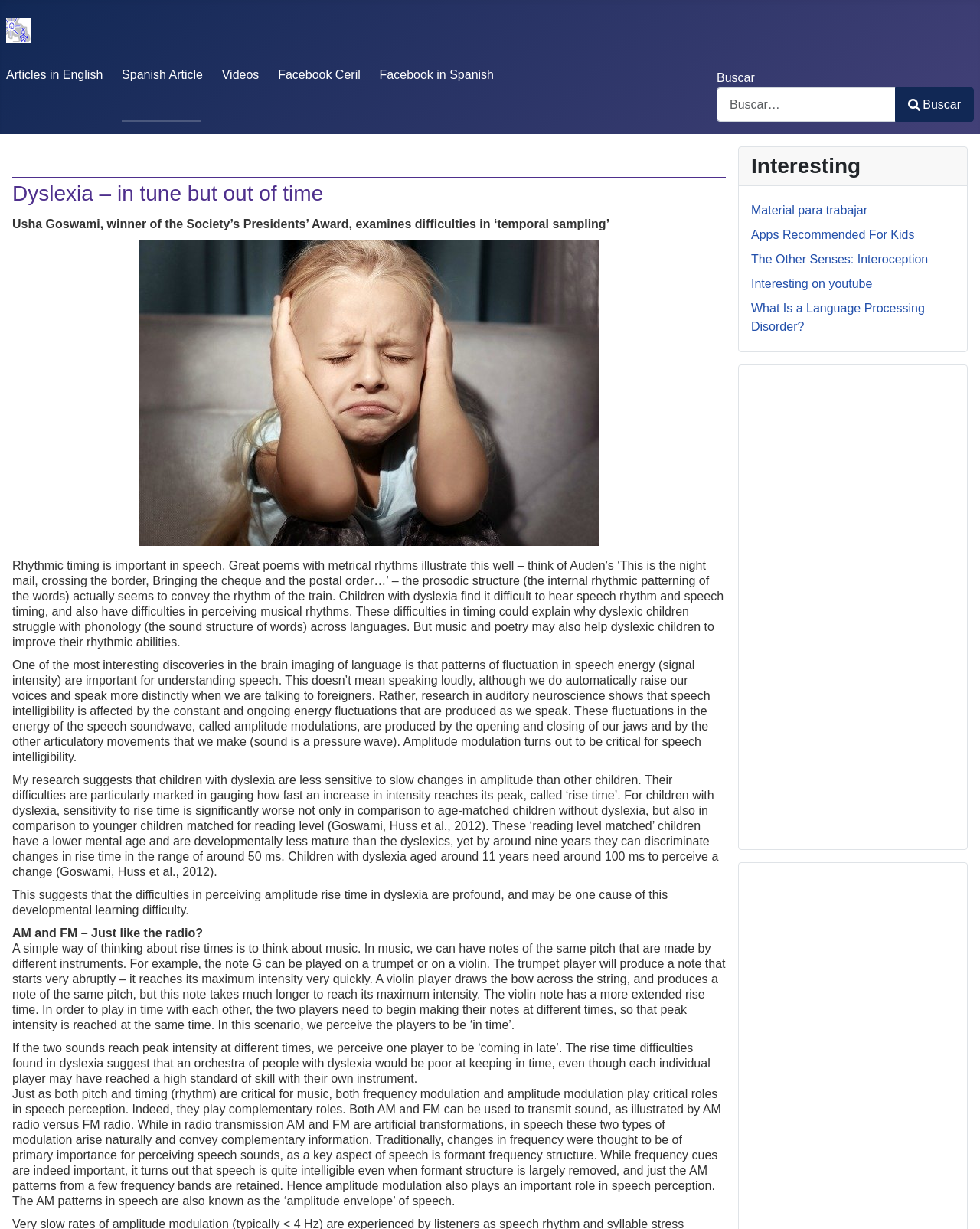Respond to the question below with a concise word or phrase:
What is the term used to describe the fluctuations in speech energy?

Amplitude modulations